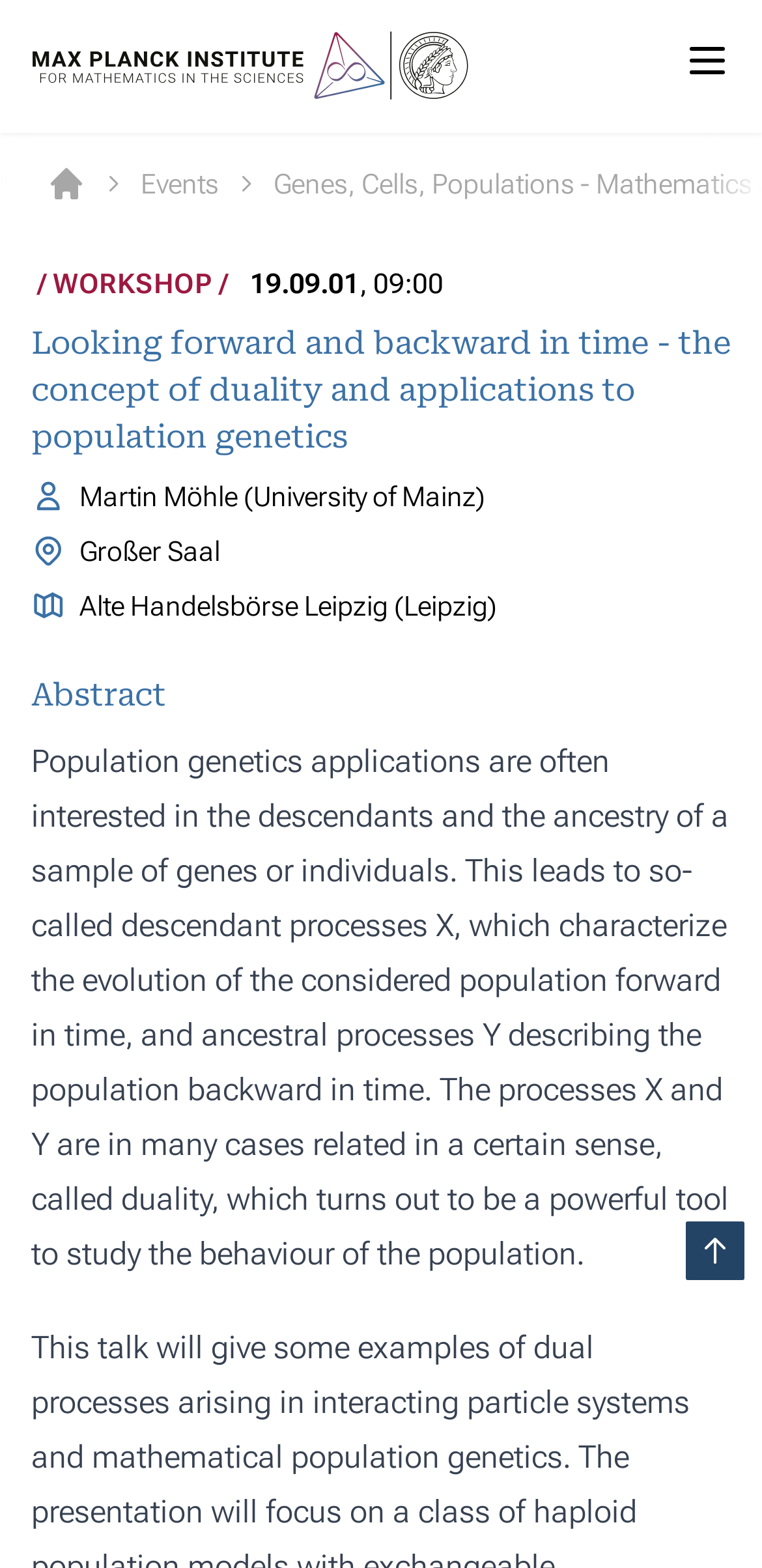What is the date of the event?
Utilize the information in the image to give a detailed answer to the question.

I found the answer by examining the time element which contains two StaticText elements, one with the content '19.09.01' and the other with the content ', 09:00'. The date of the event is '19.09.01'.